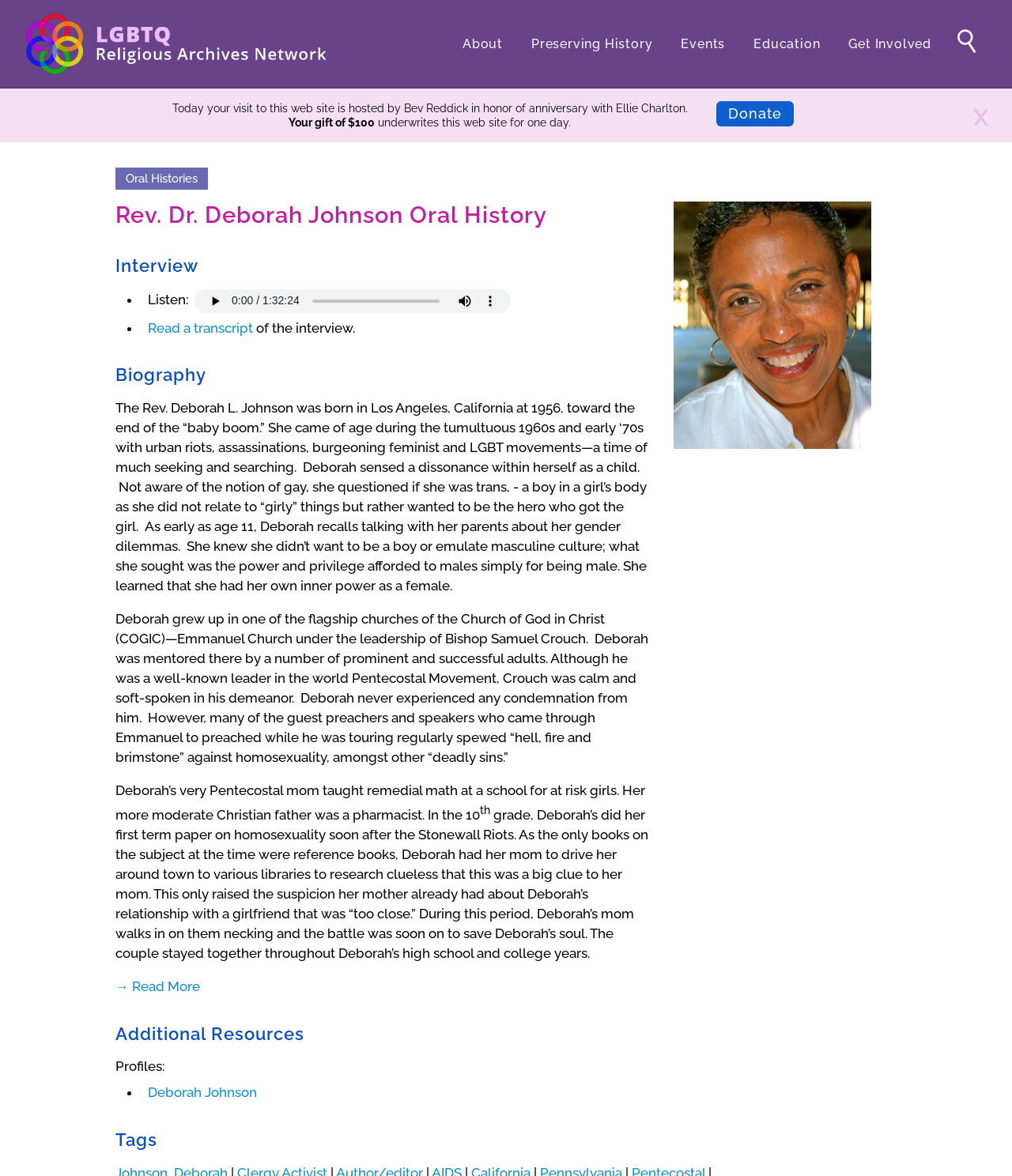Create a detailed narrative of the webpage’s visual and textual elements.

This webpage is about Rev. Deborah L. Johnson's oral history, with a focus on her biography and interview. At the top, there is a header with the LGBTQ Religious Archives Network logo and a navigation menu with links to "About", "Preserving History", "Events", "Education", "Get Involved", and "Search". 

Below the header, there is a section with a brief message about the website being hosted by Bev Reddick in honor of an anniversary with Ellie Charlton. Next to this message, there is a call to action to donate $100 to underwrite the website for a day.

On the left side of the page, there is a section dedicated to Rev. Deborah L. Johnson's oral history. It starts with a heading and a figure containing a photo of Rev. Johnson. Below the photo, there are two options to engage with the interview: an audio player to listen to the interview and a link to read a transcript.

The main content of the page is Rev. Johnson's biography, which is divided into several paragraphs. The biography describes her childhood, her experiences with her gender identity, and her relationships. The text is quite detailed and provides insight into Rev. Johnson's life.

At the bottom of the page, there are additional resources, including a heading and a list of profiles, with a link to Deborah Johnson's profile. Finally, there is a section with tags related to the content.

Throughout the page, there are several images, including the LGBTQ Religious Archives Network logo, a search icon, and a photo of Rev. Johnson. The layout is clean, with clear headings and concise text, making it easy to navigate and read.